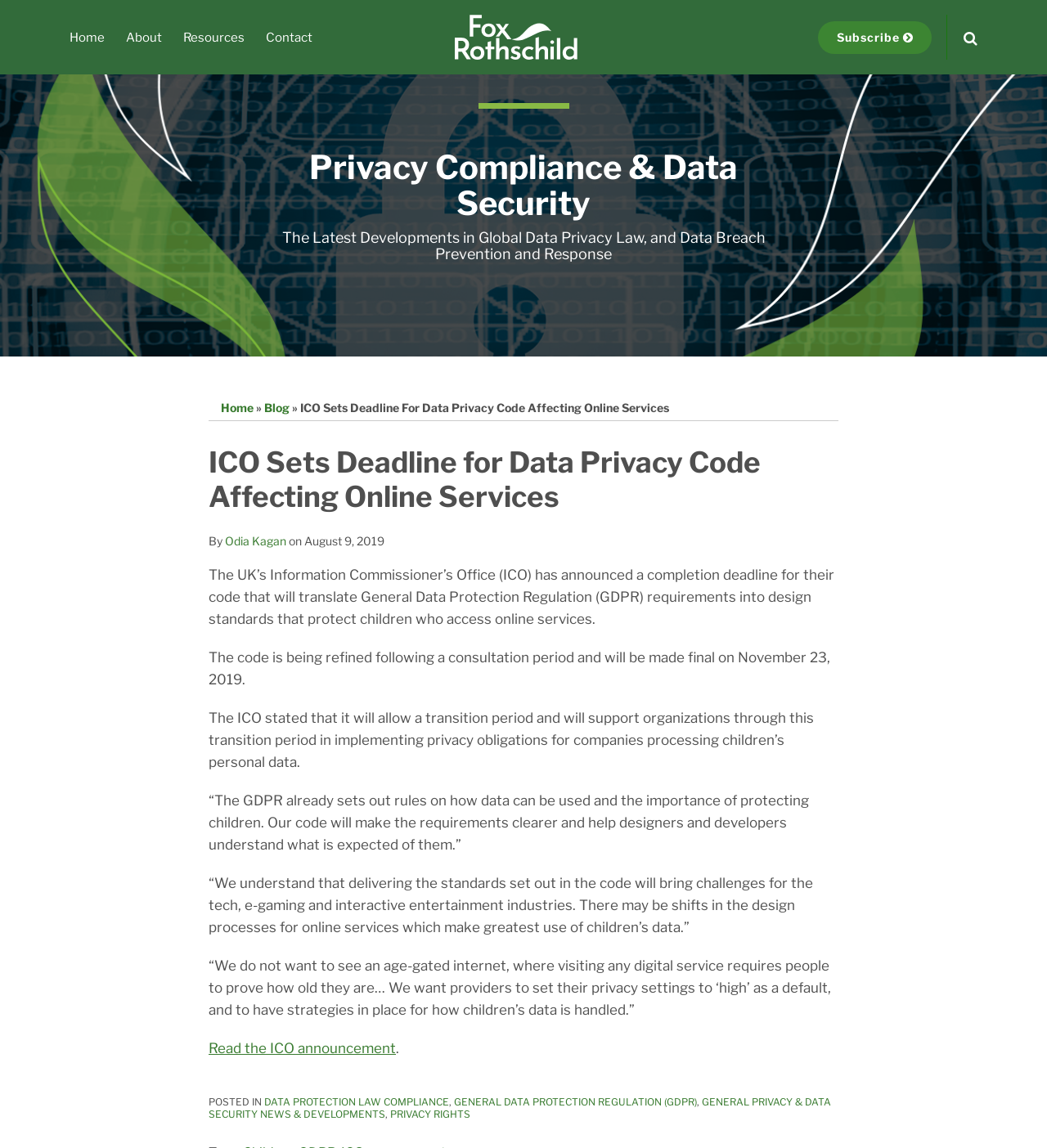Can you specify the bounding box coordinates of the area that needs to be clicked to fulfill the following instruction: "Search using the search icon"?

[0.918, 0.026, 0.934, 0.04]